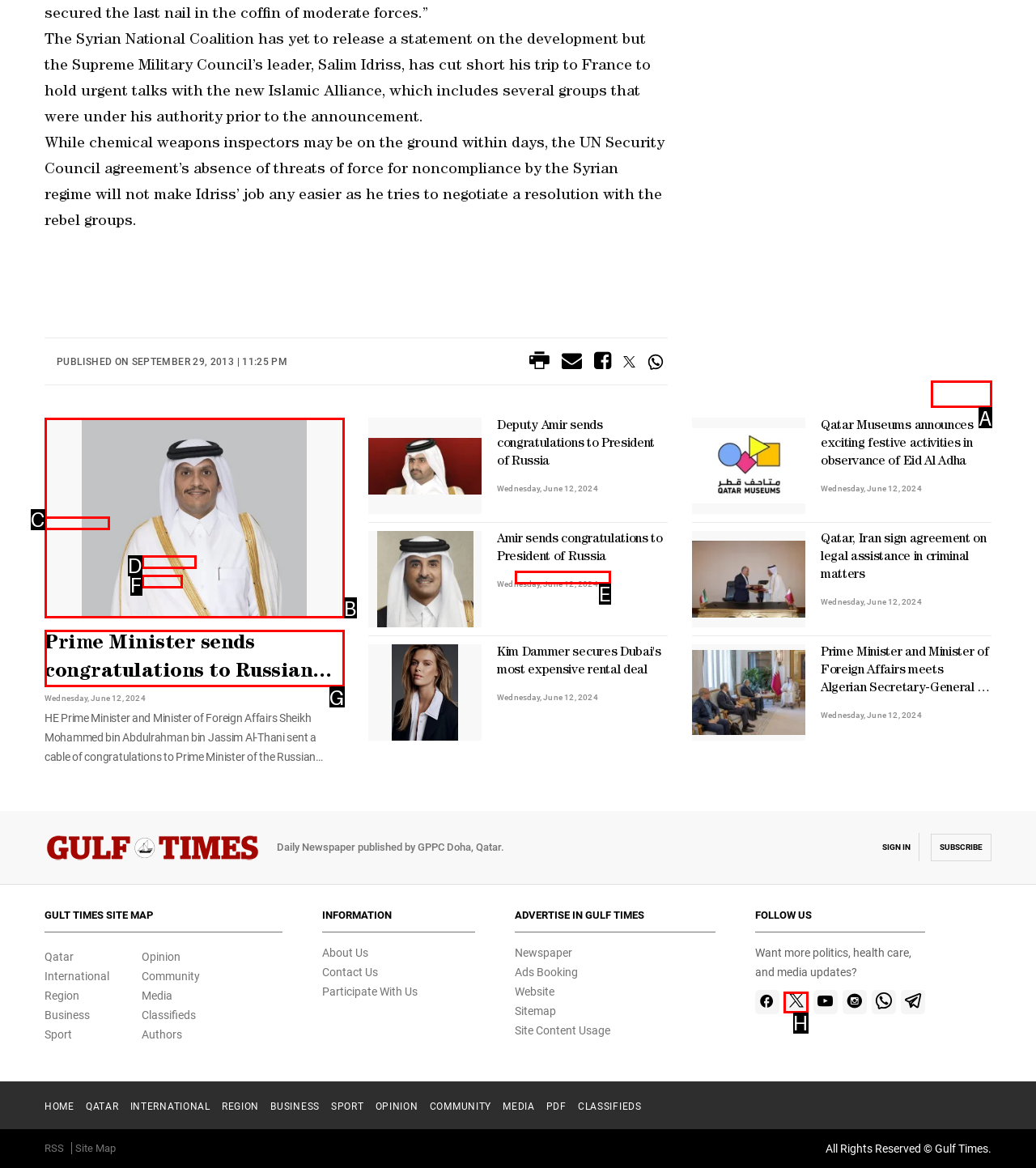Select the letter of the element you need to click to complete this task: Follow Gulf Times on Twitter
Answer using the letter from the specified choices.

H